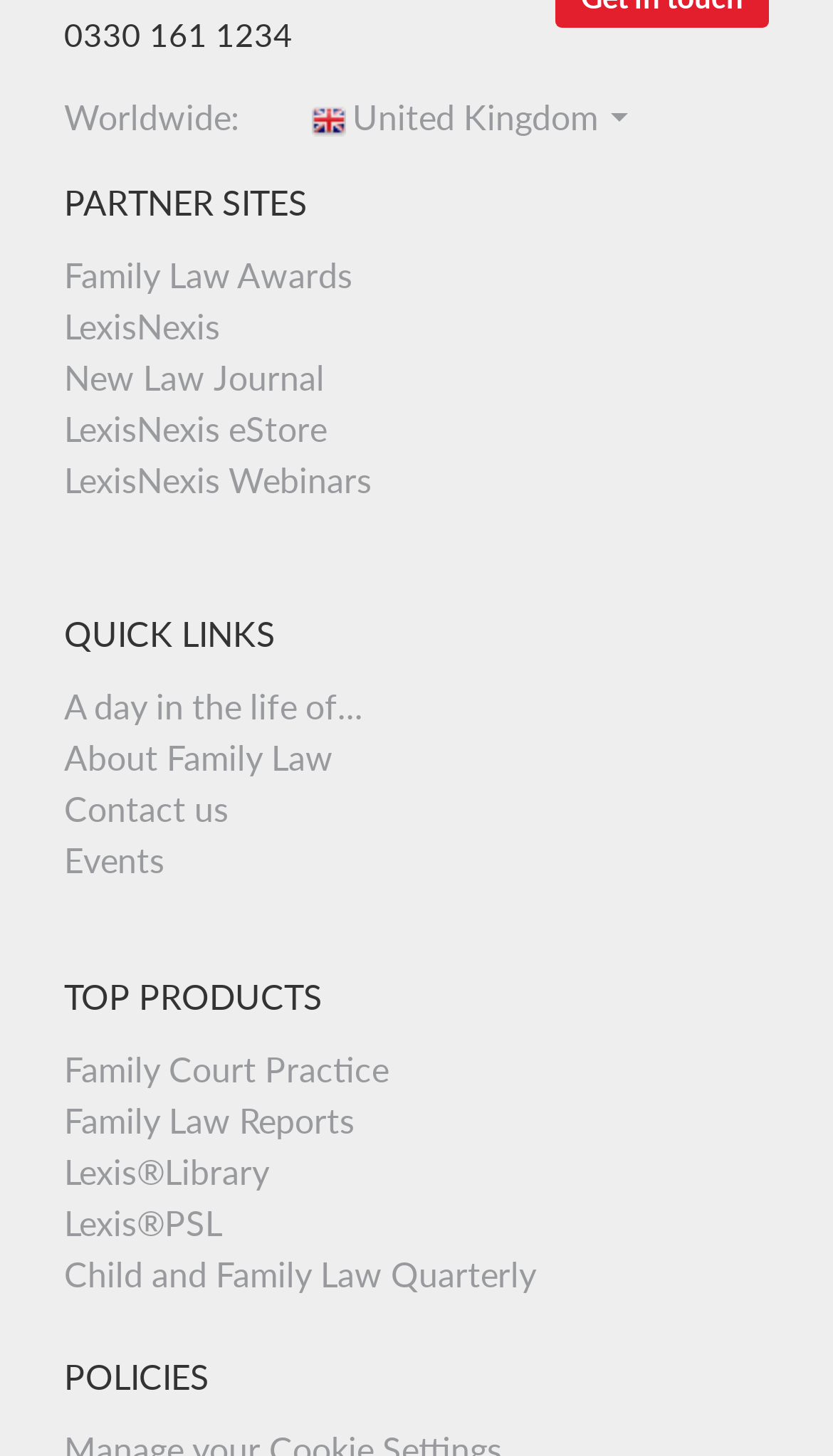Based on the image, provide a detailed response to the question:
What is the category of 'Family Court Practice'?

The category of 'Family Court Practice' is 'TOP PRODUCTS' which is a StaticText element with bounding box coordinates [0.077, 0.67, 0.387, 0.698]. 'Family Court Practice' is a link element with bounding box coordinates [0.077, 0.72, 0.467, 0.748] and it is listed under the 'TOP PRODUCTS' category.